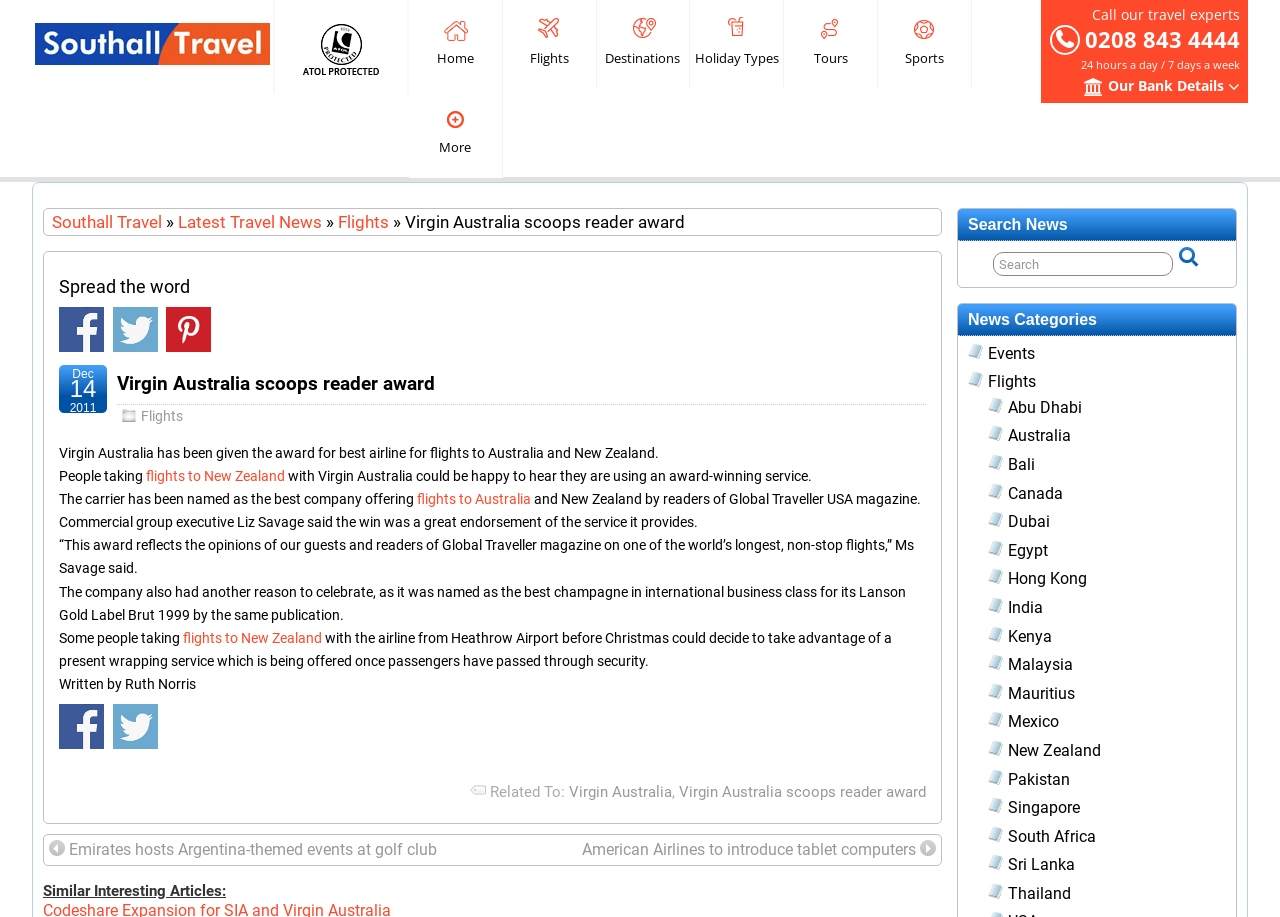Highlight the bounding box of the UI element that corresponds to this description: "Holiday Types".

[0.539, 0.0, 0.612, 0.094]